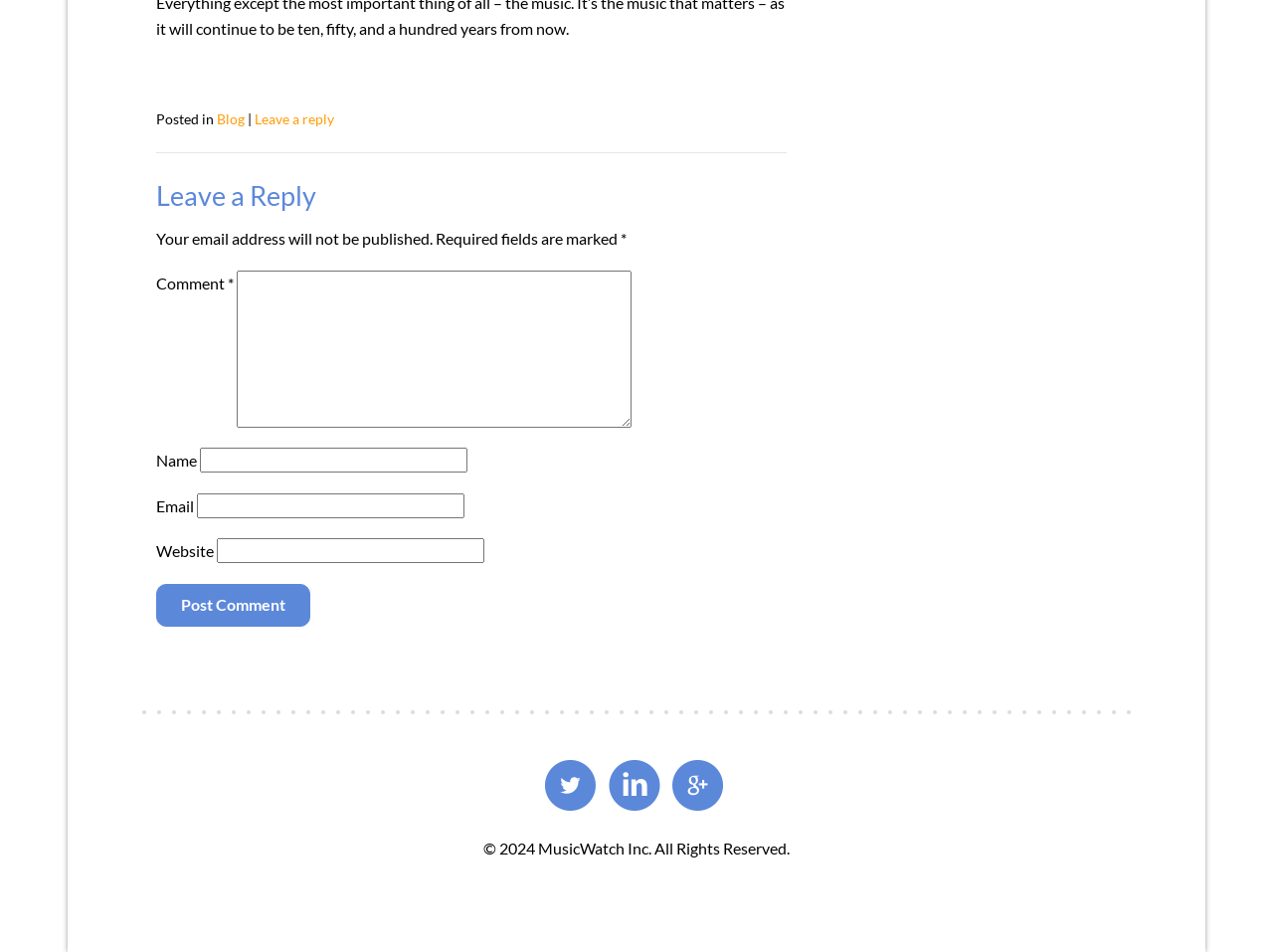Locate the bounding box coordinates of the element I should click to achieve the following instruction: "Connect via Twitter".

[0.428, 0.798, 0.469, 0.852]